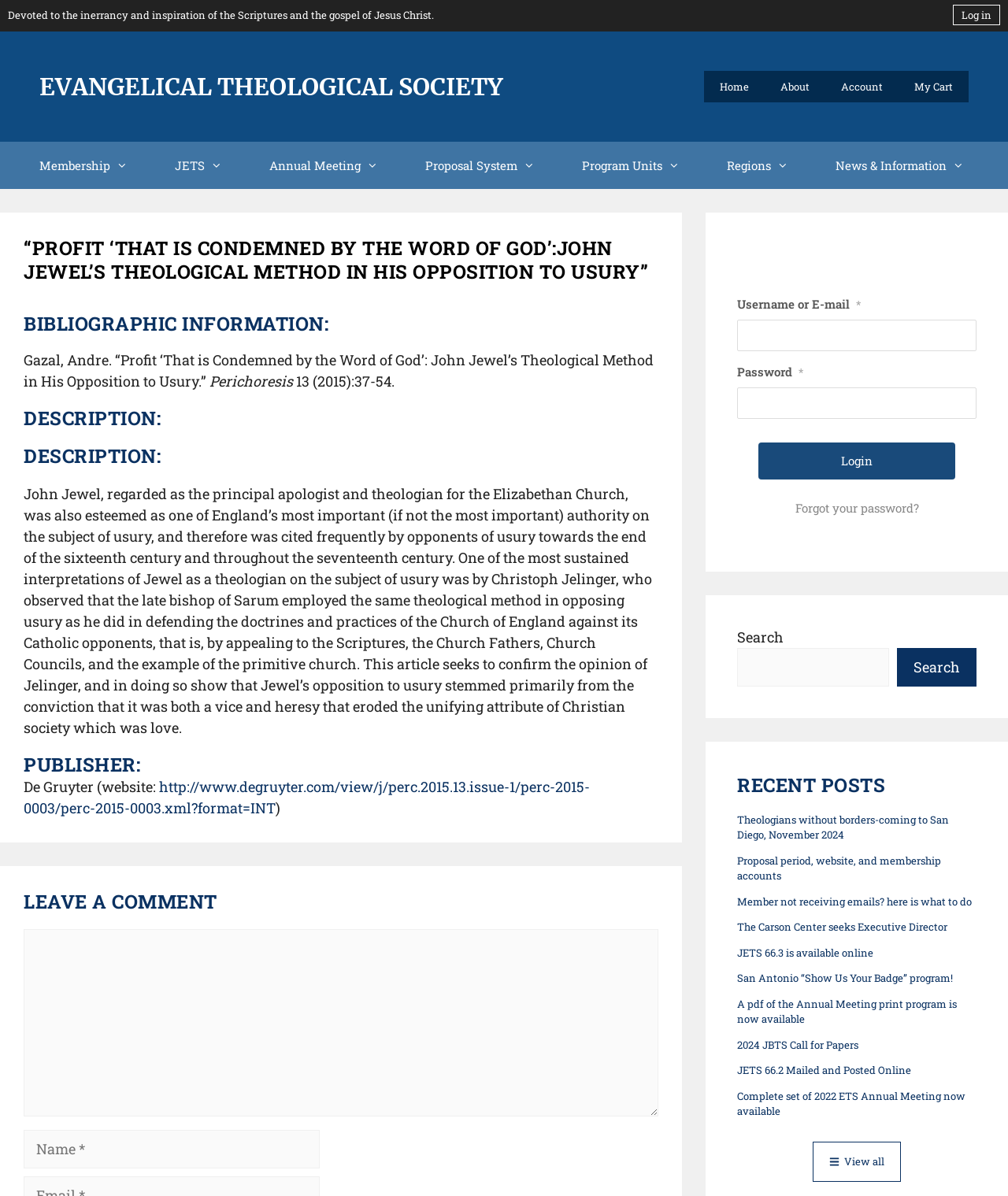Please provide a short answer using a single word or phrase for the question:
How many recent posts are listed?

10